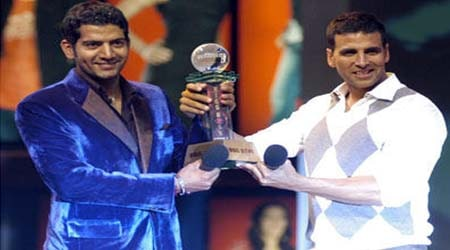What is Ashutosh Kaushik wearing?
Refer to the image and give a detailed answer to the query.

The caption describes Ashutosh Kaushik as dressed in a striking blue jacket, which suggests that he is wearing a blue jacket in the image.